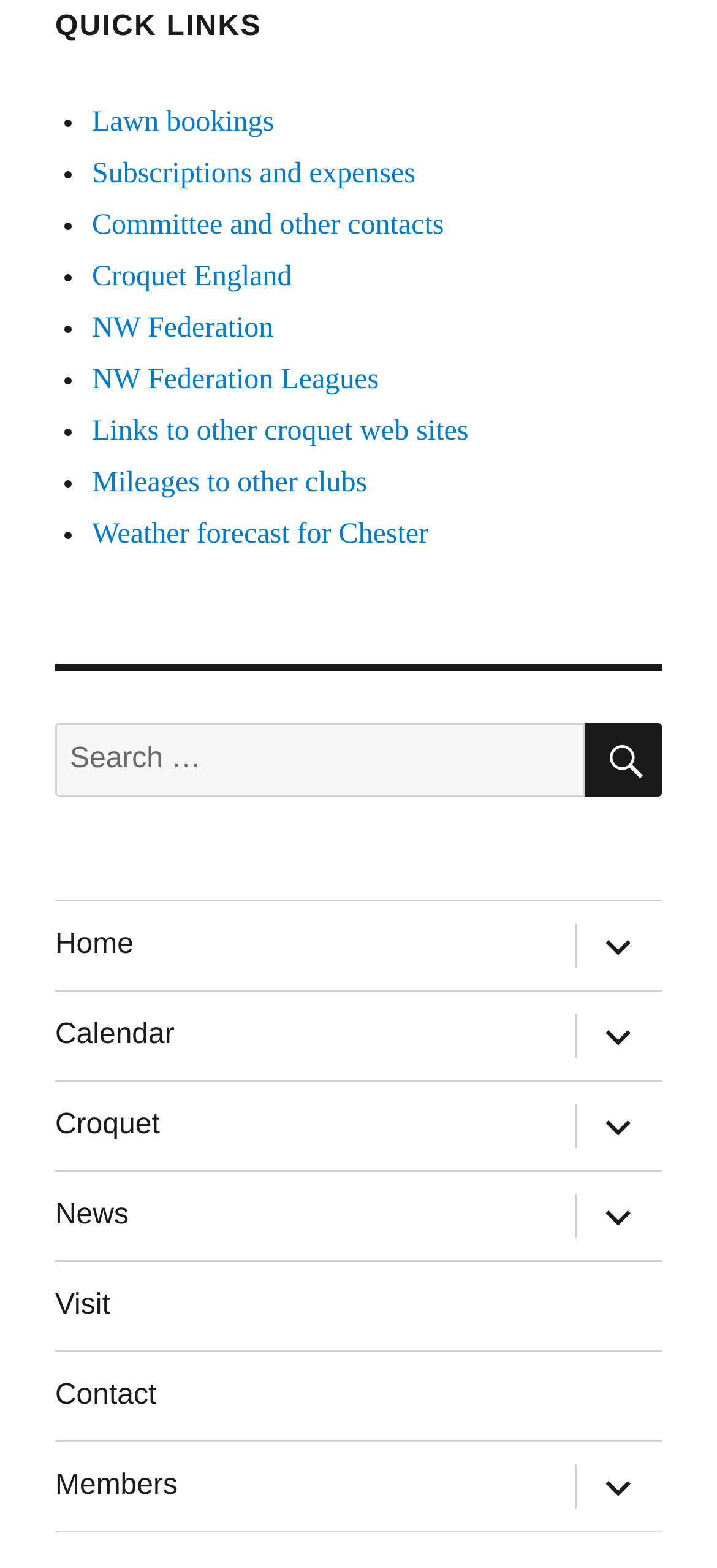What is the first quick link?
Please provide a detailed answer to the question.

The first quick link is 'Lawn bookings' which can be found under the 'QUICK LINKS' heading, inside the navigation element with the text 'Quick Links'.